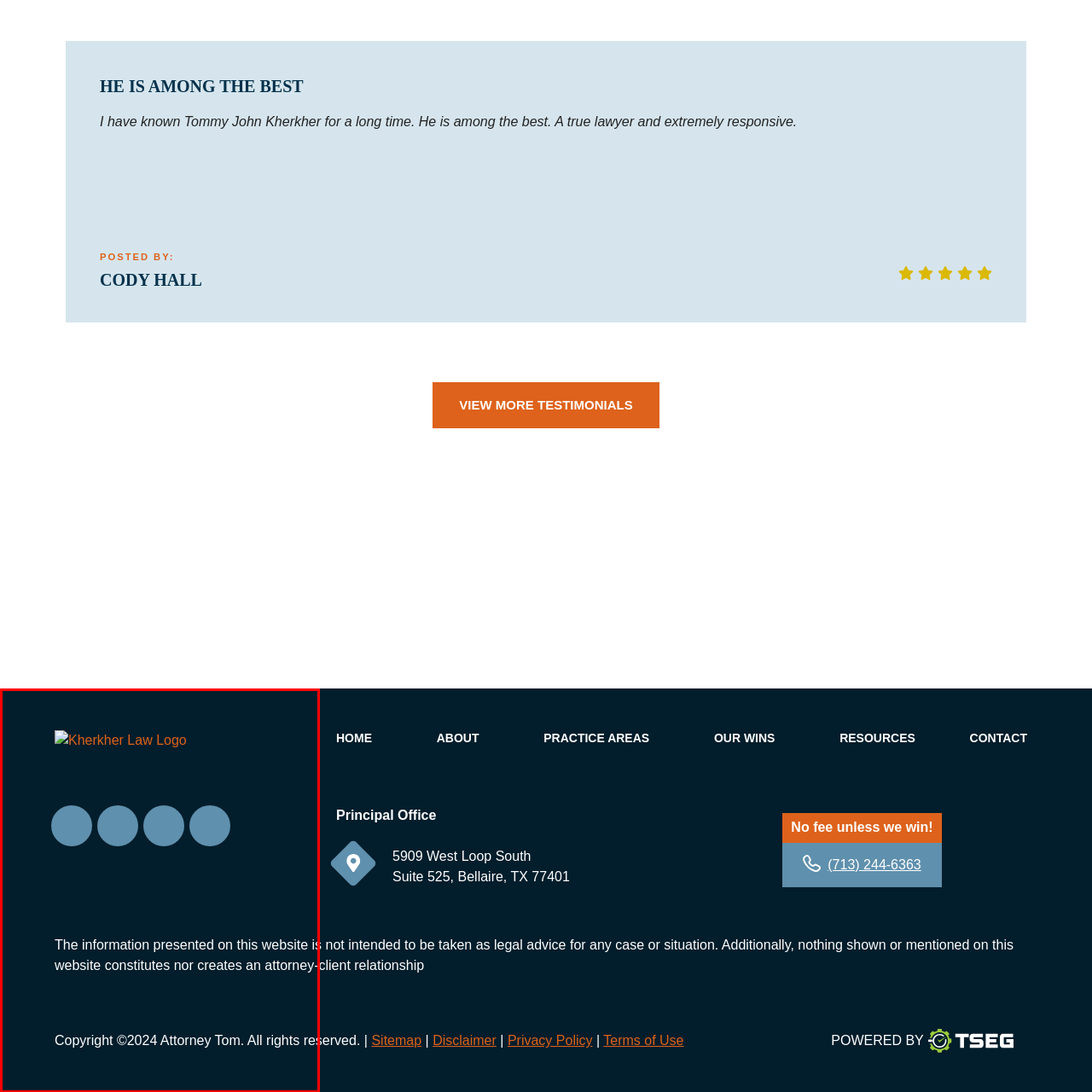Who owns the copyright of the website content?
Focus on the image bounded by the red box and reply with a one-word or phrase answer.

Attorney Tom